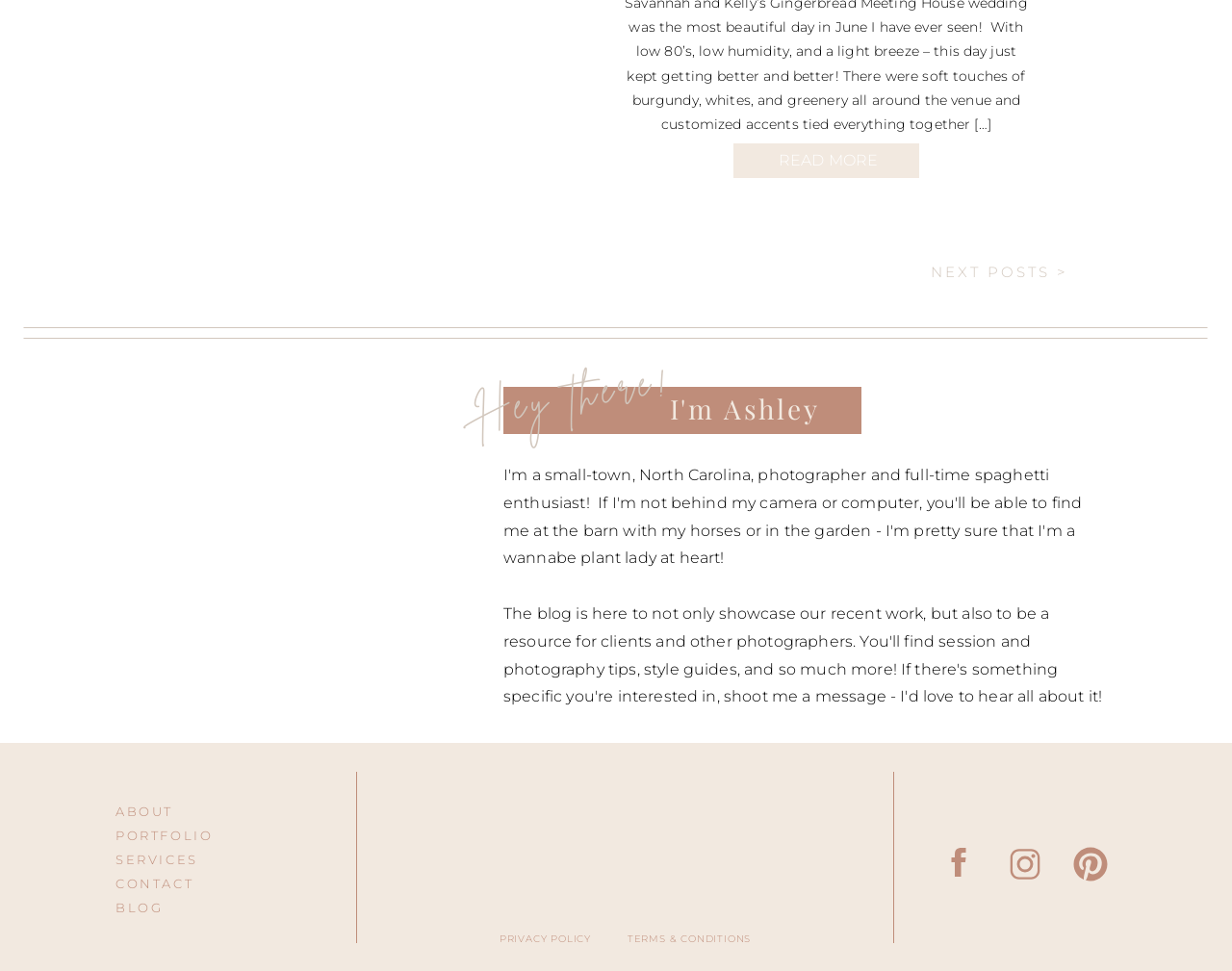Identify the bounding box coordinates of the clickable section necessary to follow the following instruction: "check the portfolio". The coordinates should be presented as four float numbers from 0 to 1, i.e., [left, top, right, bottom].

[0.094, 0.849, 0.211, 0.869]